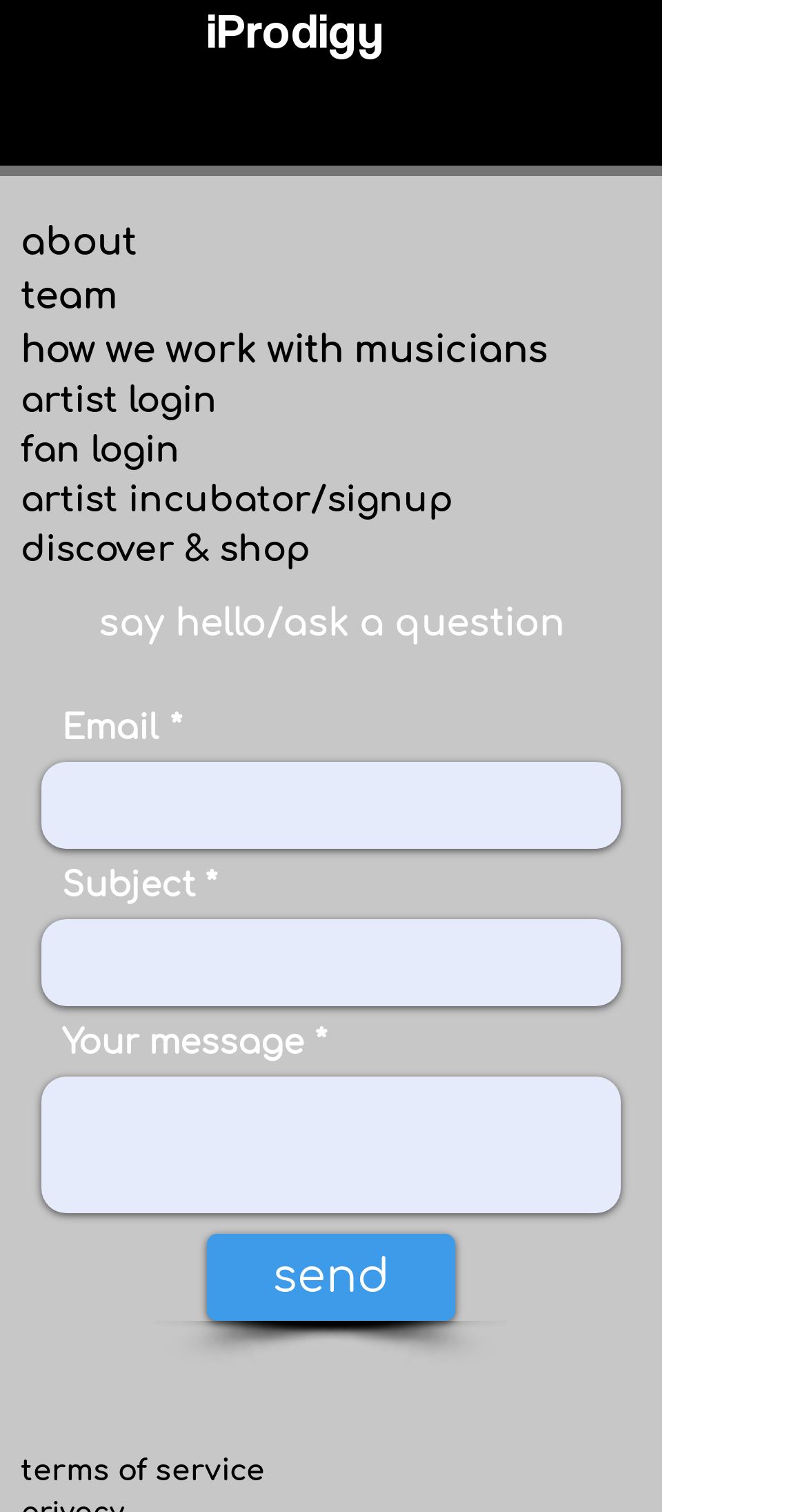Locate the bounding box coordinates of the segment that needs to be clicked to meet this instruction: "enter email".

[0.051, 0.504, 0.769, 0.562]